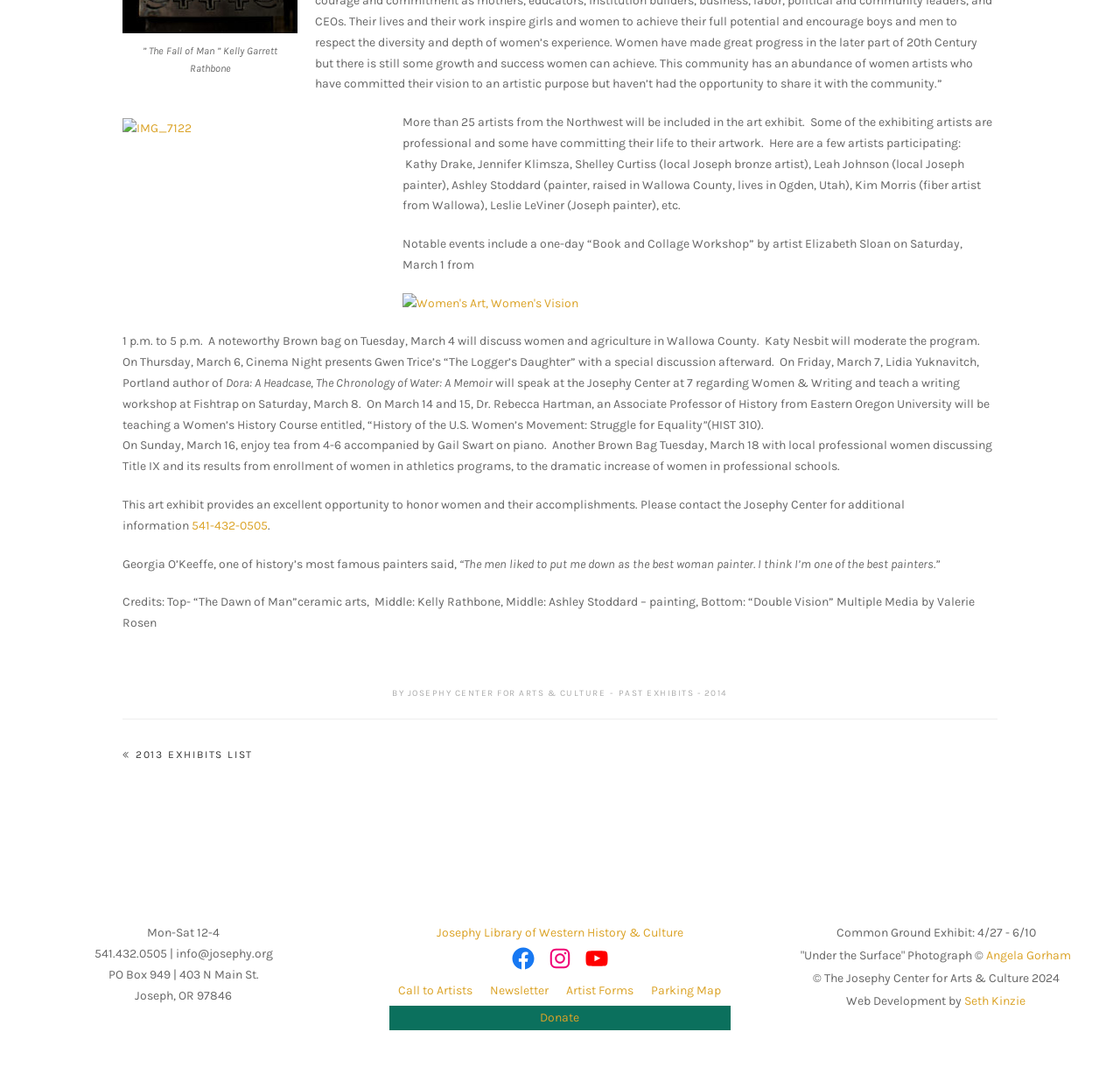Identify the bounding box coordinates of the area that should be clicked in order to complete the given instruction: "Click the link to Women's Art, Women's Vision". The bounding box coordinates should be four float numbers between 0 and 1, i.e., [left, top, right, bottom].

[0.359, 0.275, 0.516, 0.289]